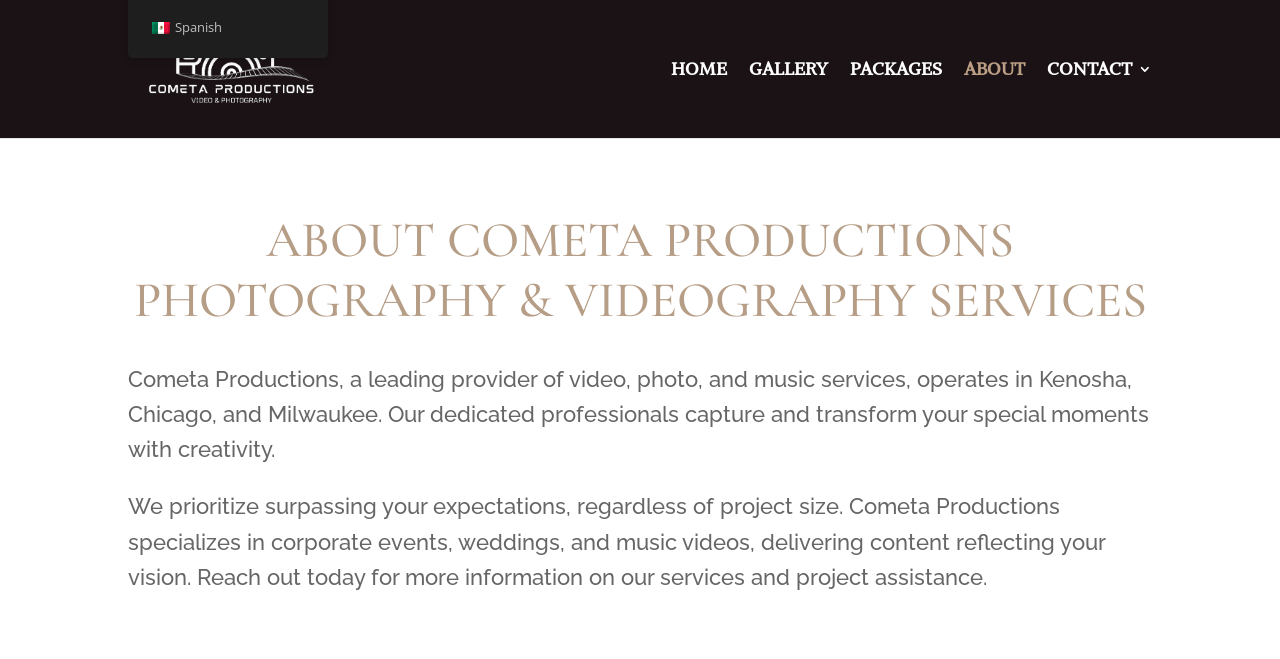Find the bounding box coordinates of the clickable region needed to perform the following instruction: "learn about the company". The coordinates should be provided as four float numbers between 0 and 1, i.e., [left, top, right, bottom].

[0.753, 0.094, 0.801, 0.209]